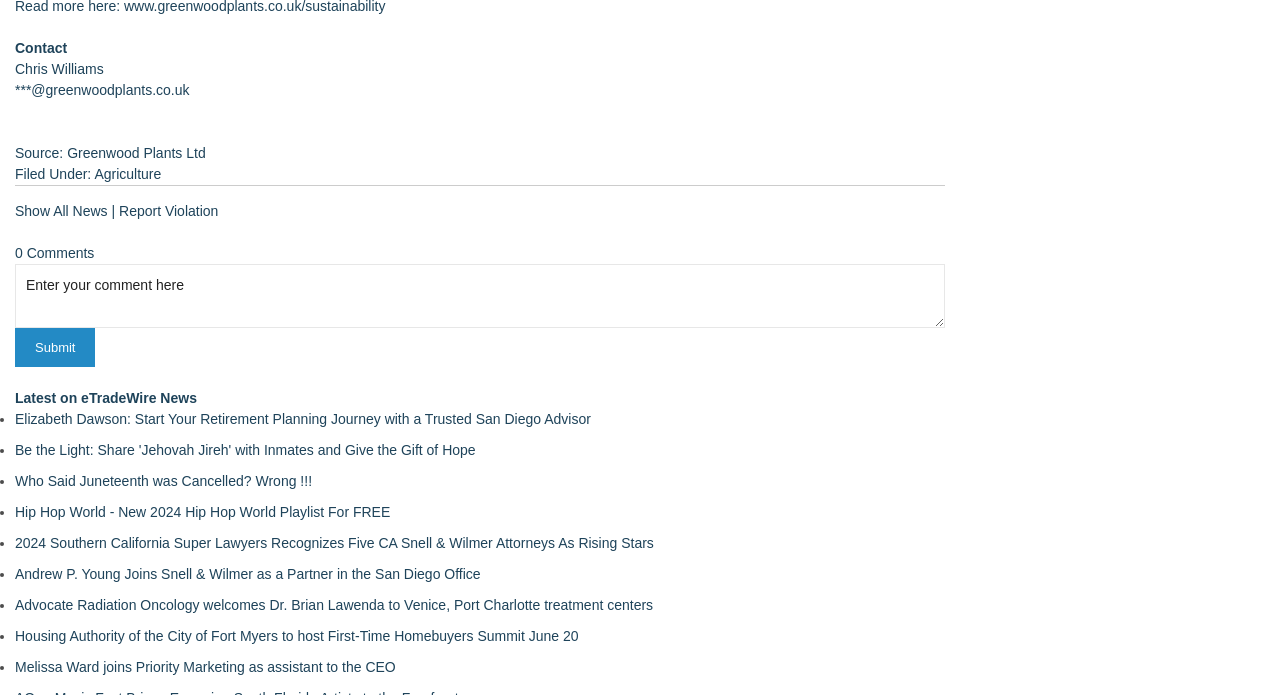Specify the bounding box coordinates for the region that must be clicked to perform the given instruction: "Submit a comment".

[0.012, 0.471, 0.075, 0.528]